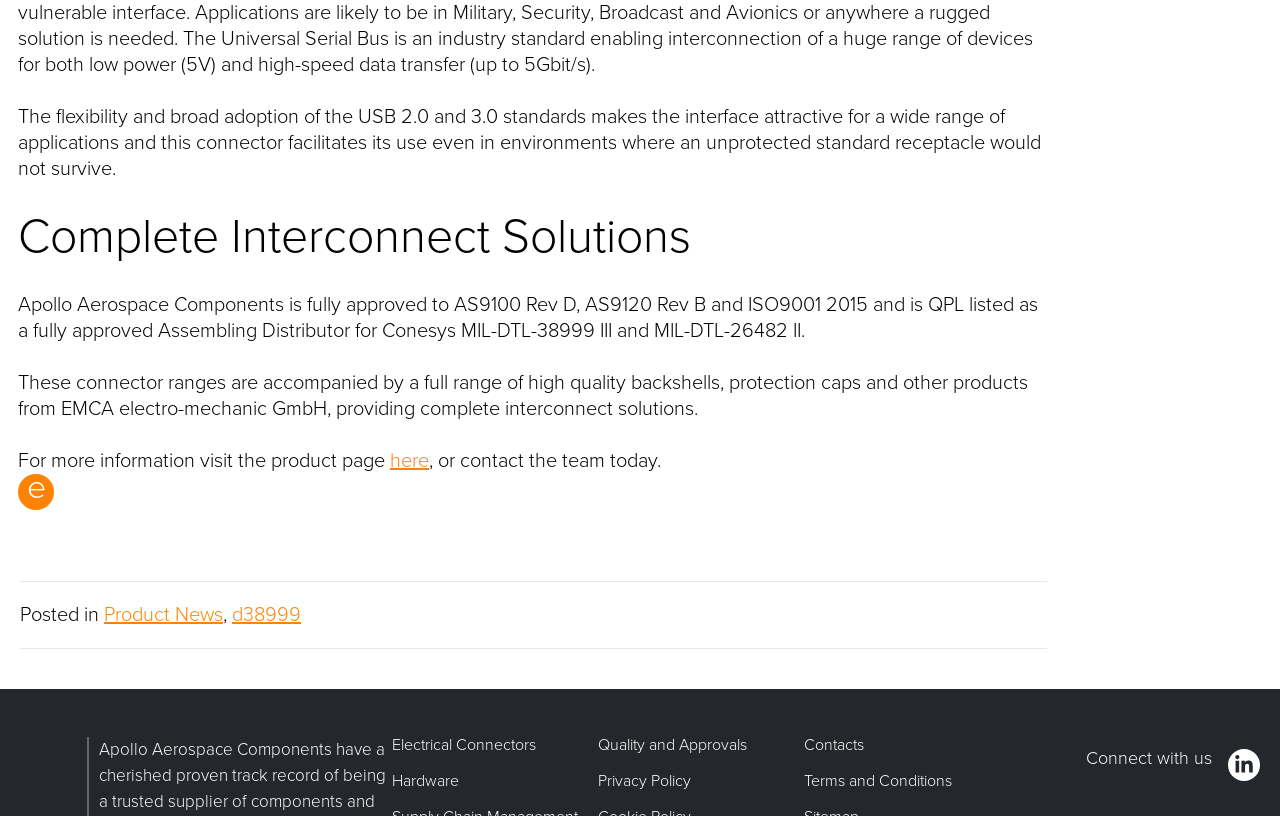Based on the element description Terms and Conditions, identify the bounding box coordinates for the UI element. The coordinates should be in the format (top-left x, top-left y, bottom-right x, bottom-right y) and within the 0 to 1 range.

[0.628, 0.945, 0.744, 0.969]